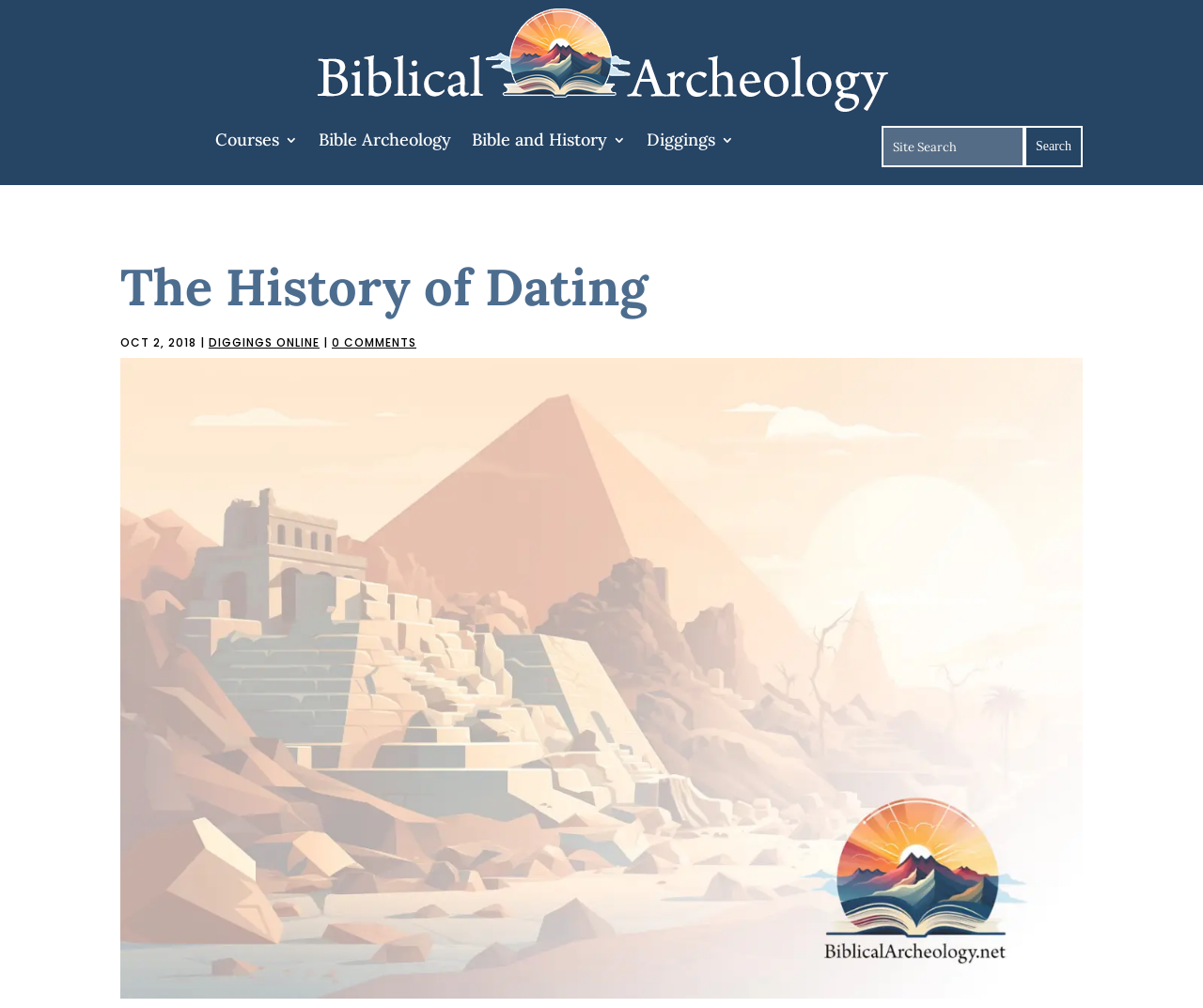Please identify the bounding box coordinates of the area I need to click to accomplish the following instruction: "visit the Diggings Online website".

[0.173, 0.331, 0.266, 0.347]